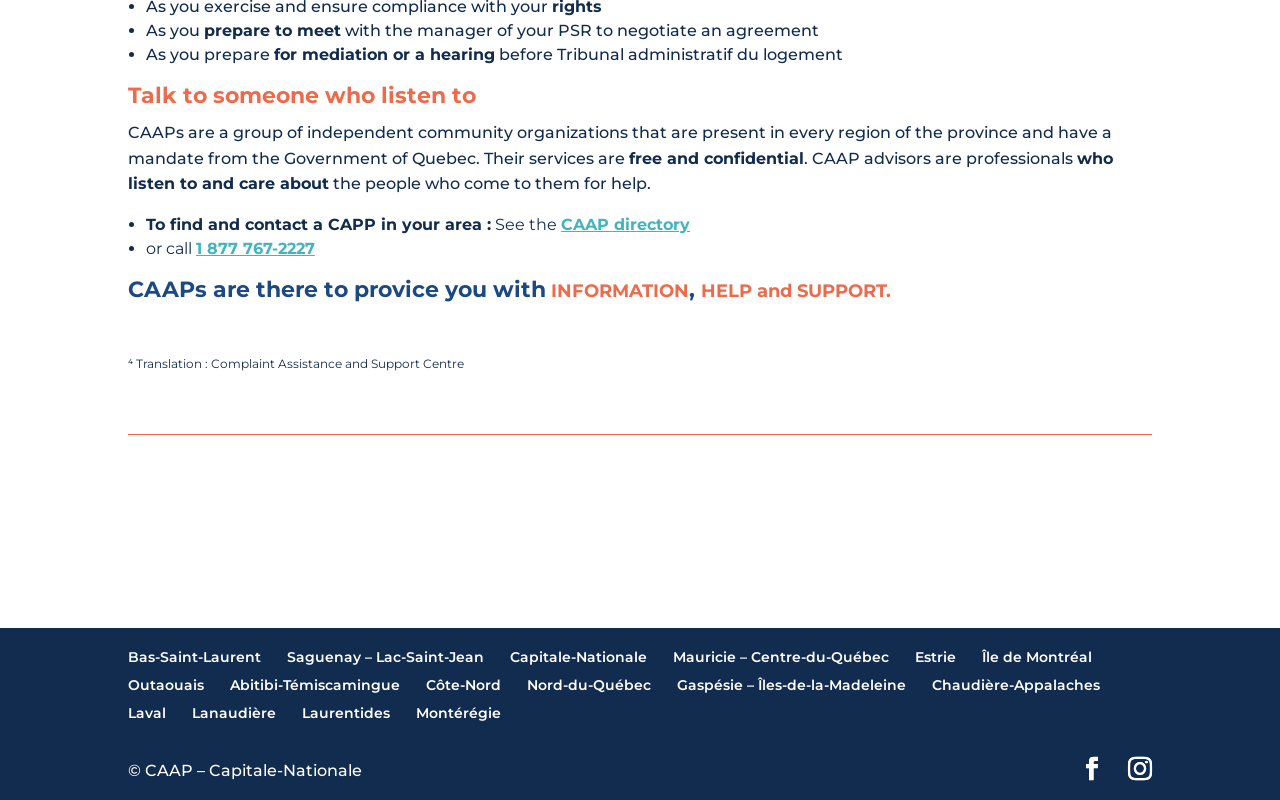Please identify the bounding box coordinates of the clickable area that will fulfill the following instruction: "Go to home page". The coordinates should be in the format of four float numbers between 0 and 1, i.e., [left, top, right, bottom].

None